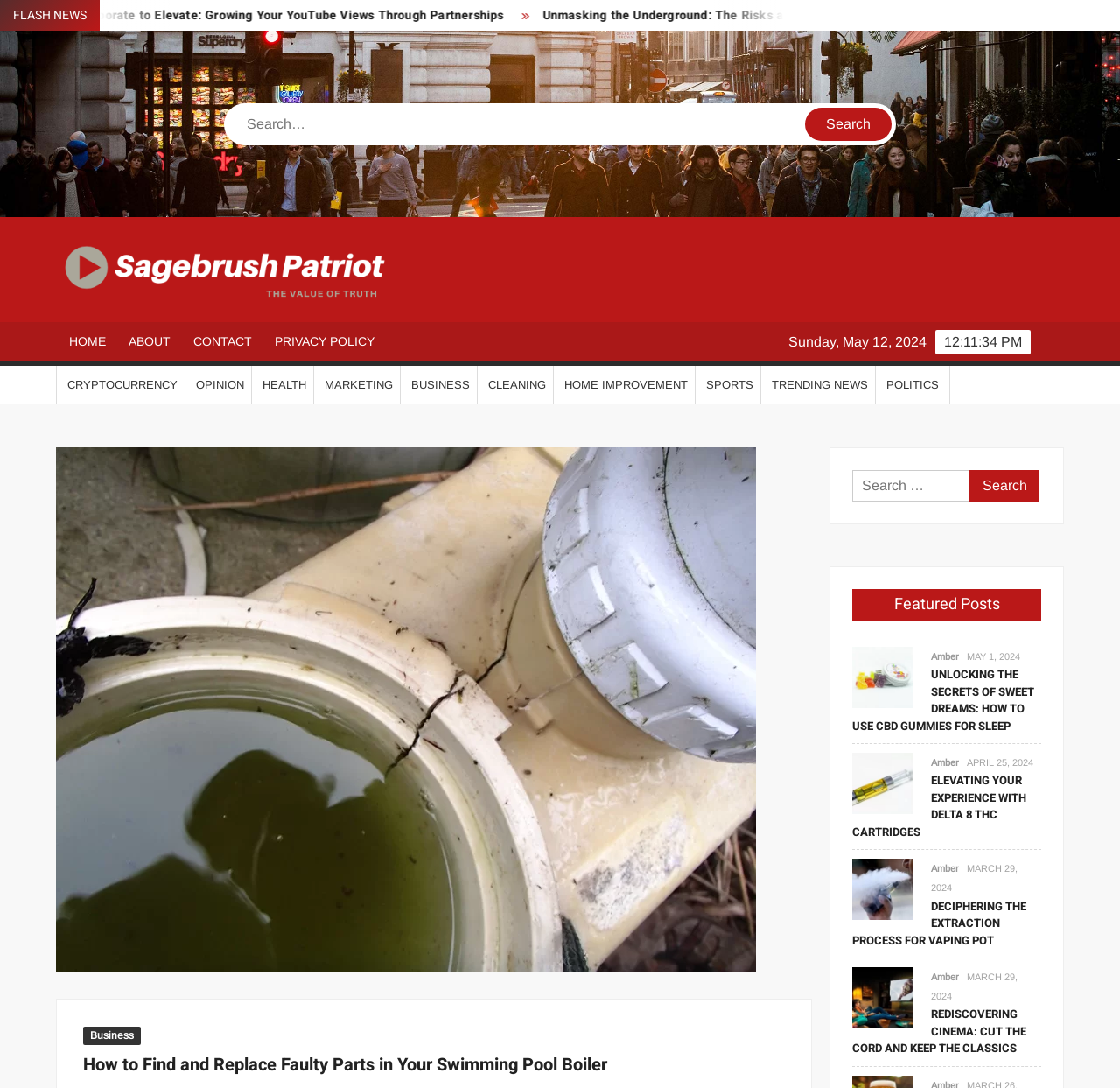Using the provided description Back To Blog, find the bounding box coordinates for the UI element. Provide the coordinates in (top-left x, top-left y, bottom-right x, bottom-right y) format, ensuring all values are between 0 and 1.

None